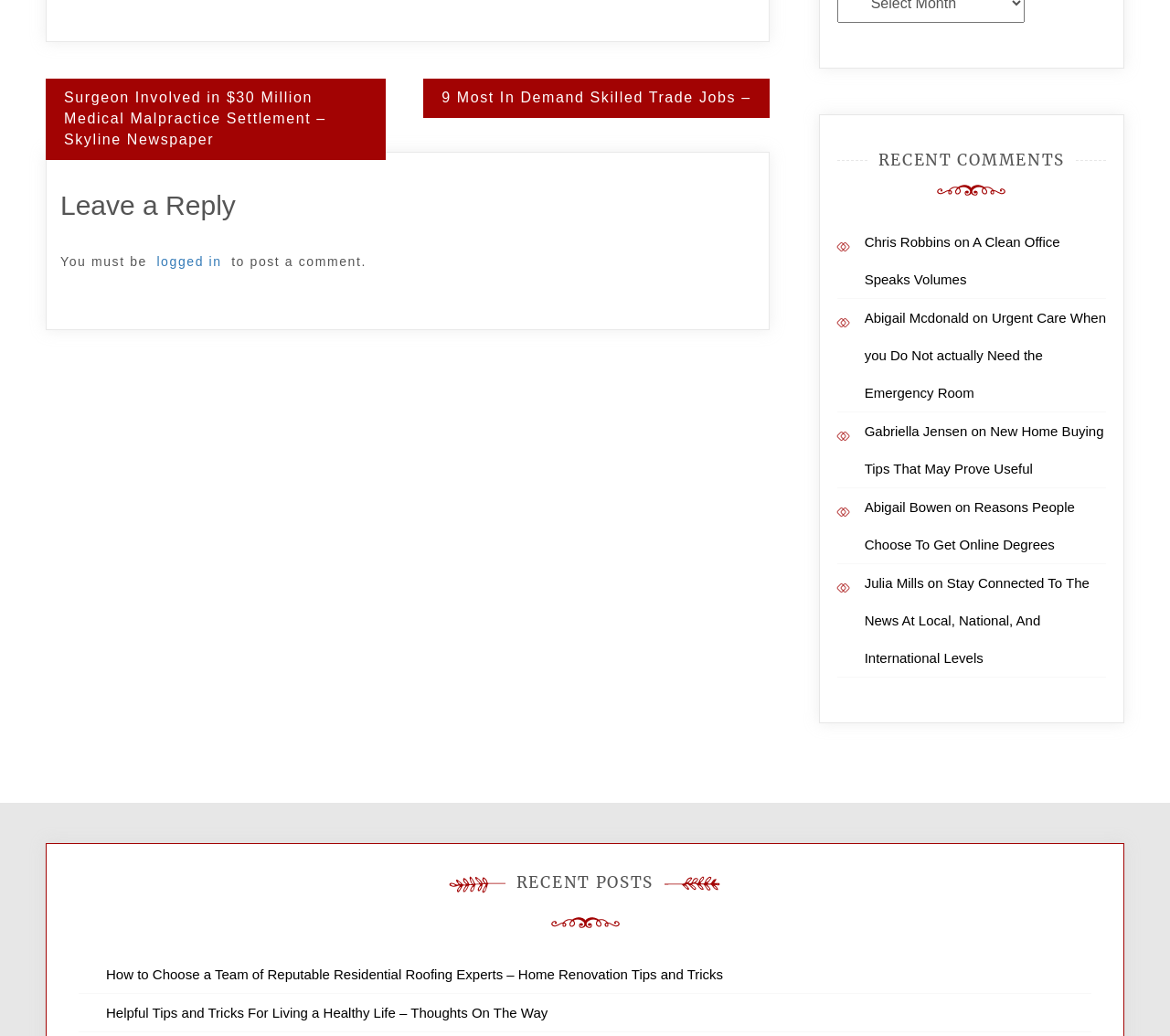Please mark the clickable region by giving the bounding box coordinates needed to complete this instruction: "Click on 'logged in'".

[0.13, 0.241, 0.193, 0.264]